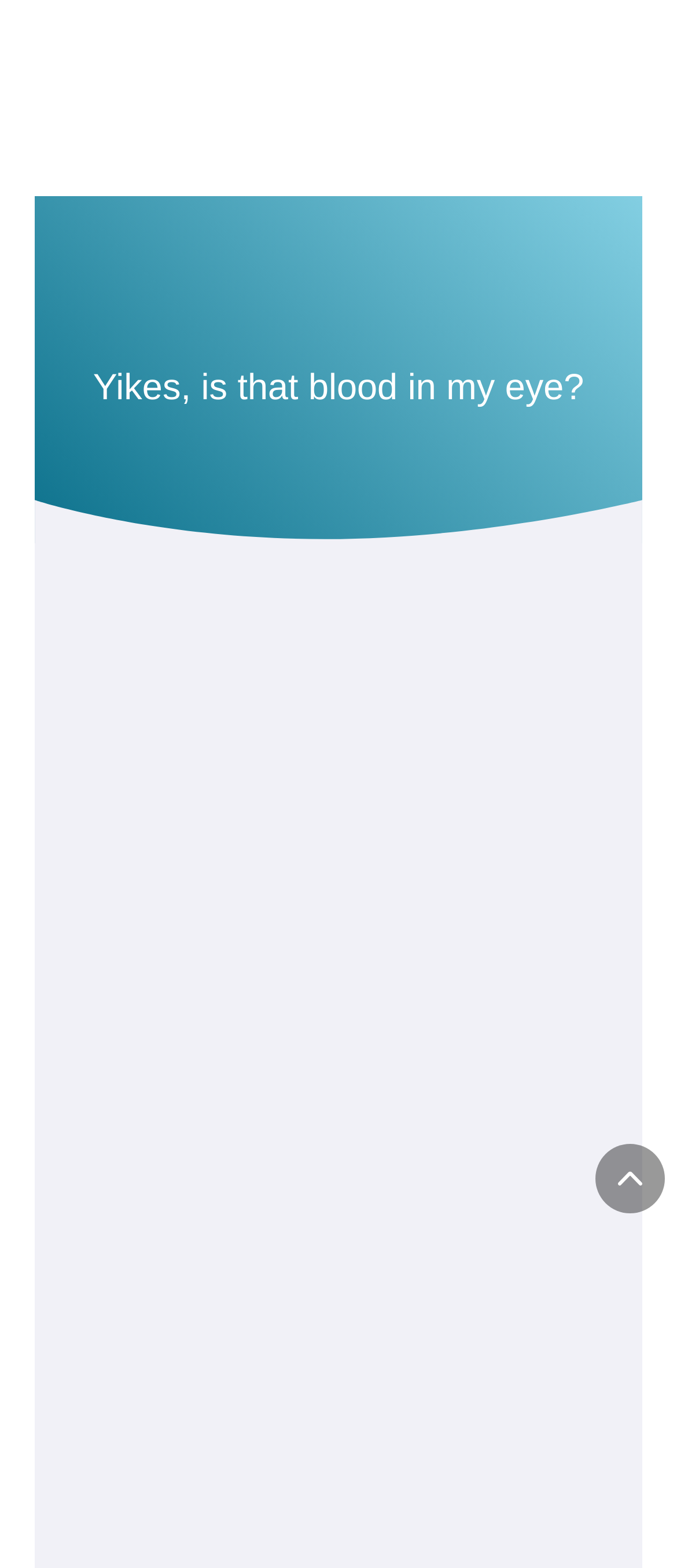What type of care does Eye Surgeons Associates provide?
Please respond to the question thoroughly and include all relevant details.

I found the answer by looking at the text that describes Eye Surgeons Associates as providers of comprehensive eye care, in addition to LASIK and cataract surgery.